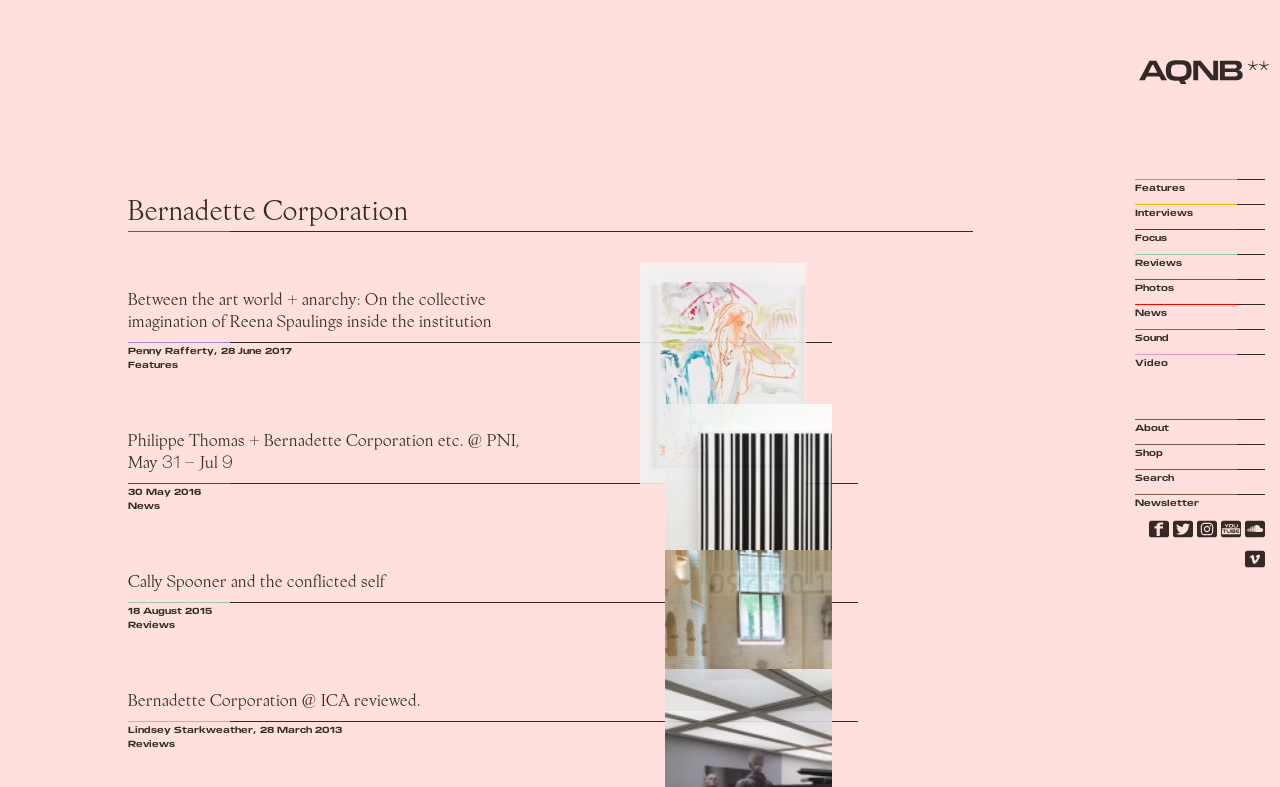Determine the bounding box coordinates for the clickable element required to fulfill the instruction: "Read the article about Bernadette Corporation". Provide the coordinates as four float numbers between 0 and 1, i.e., [left, top, right, bottom].

[0.1, 0.358, 0.73, 0.537]